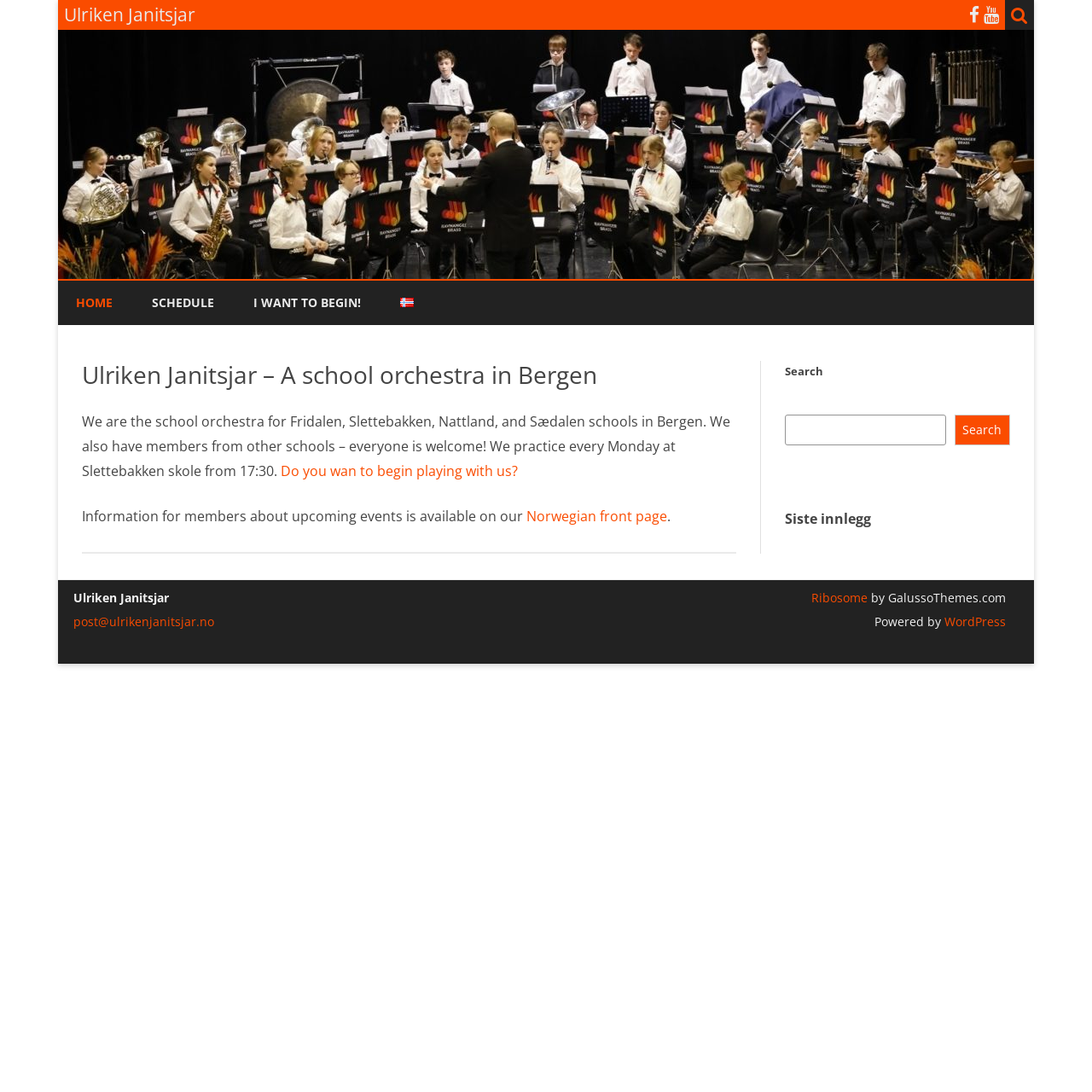Generate a comprehensive description of the webpage.

The webpage is about Ulriken Janitsjar, a school orchestra in Bergen. At the top right corner, there are three social media links represented by icons. Below them, the title "Ulriken Janitsjar" is displayed prominently, accompanied by an image. 

To the right of the title, there is a "Skip to content" link. Below the title, there is a navigation menu with links to "HOME", "SCHEDULE", "I WANT TO BEGIN!", and "Norsk Bokmål", which also has an image associated with it.

The main content of the page is divided into two sections. On the left, there is an article section that starts with a heading "Ulriken Janitsjar – A school orchestra in Bergen". Below the heading, there is a paragraph of text describing the orchestra and its activities. There is also a link "Do you want to begin playing with us?" and some information about upcoming events for members.

On the right side, there is a complementary section that contains a search function with a search box and a search button. Below the search function, there is a heading "Siste innlegg".

At the bottom of the page, there is a footer section that displays the title "Ulriken Janitsjar" again, along with some contact information, a link to the website's post address, and credits to the website's theme and platform, WordPress.